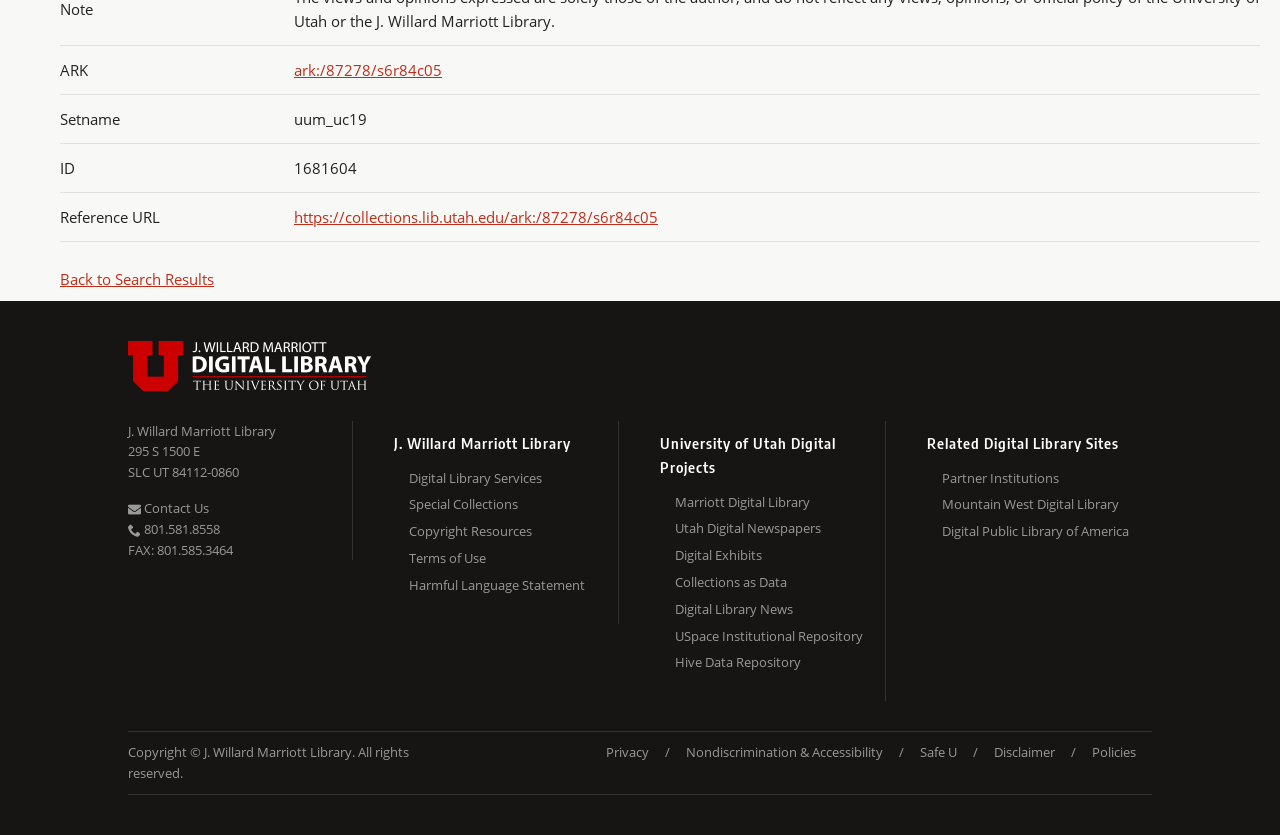Highlight the bounding box coordinates of the element you need to click to perform the following instruction: "Explore Marriott Digital Library."

[0.528, 0.342, 0.691, 0.374]